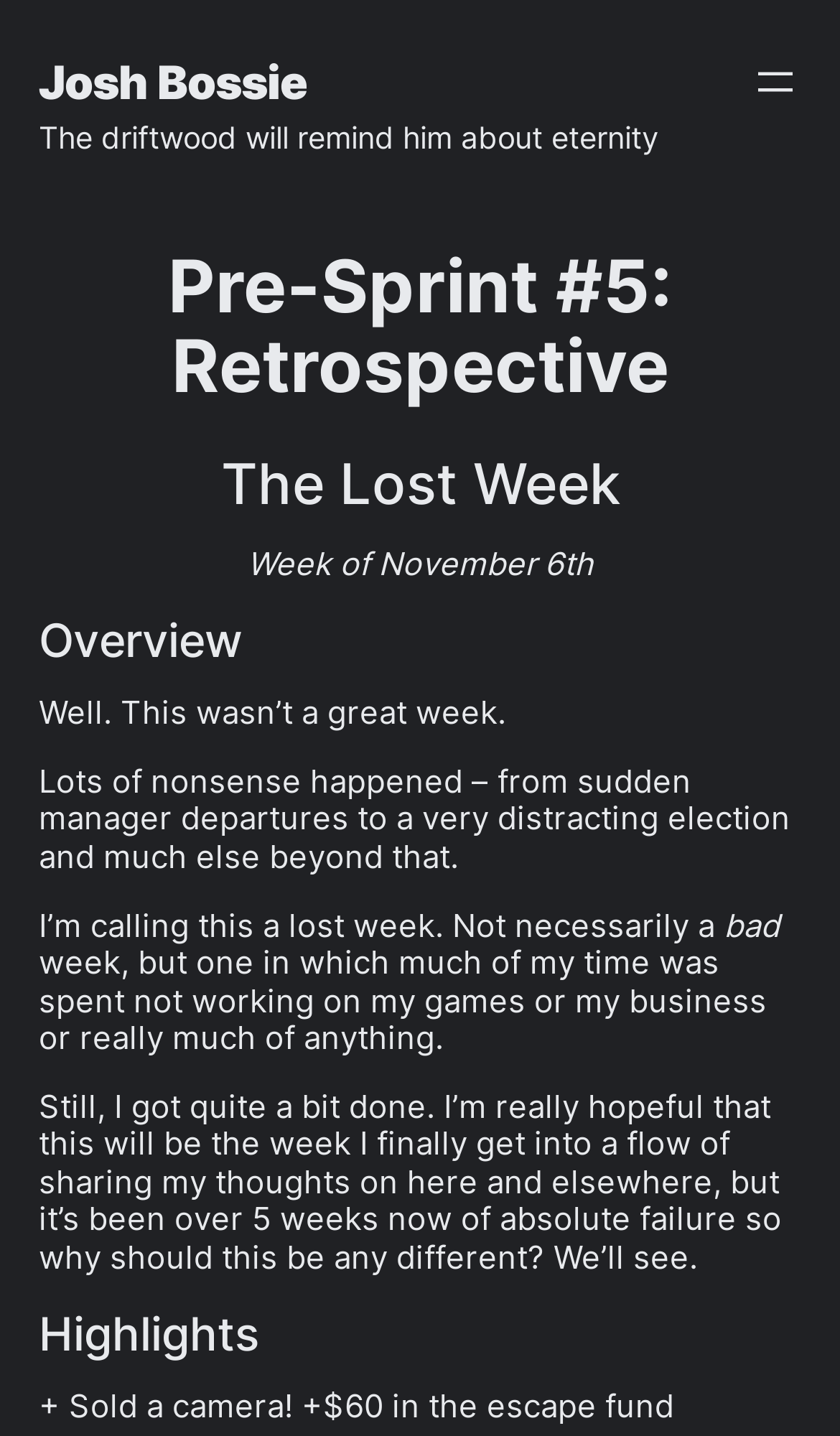What is the author's sentiment about the week?
Using the image, answer in one word or phrase.

Negative